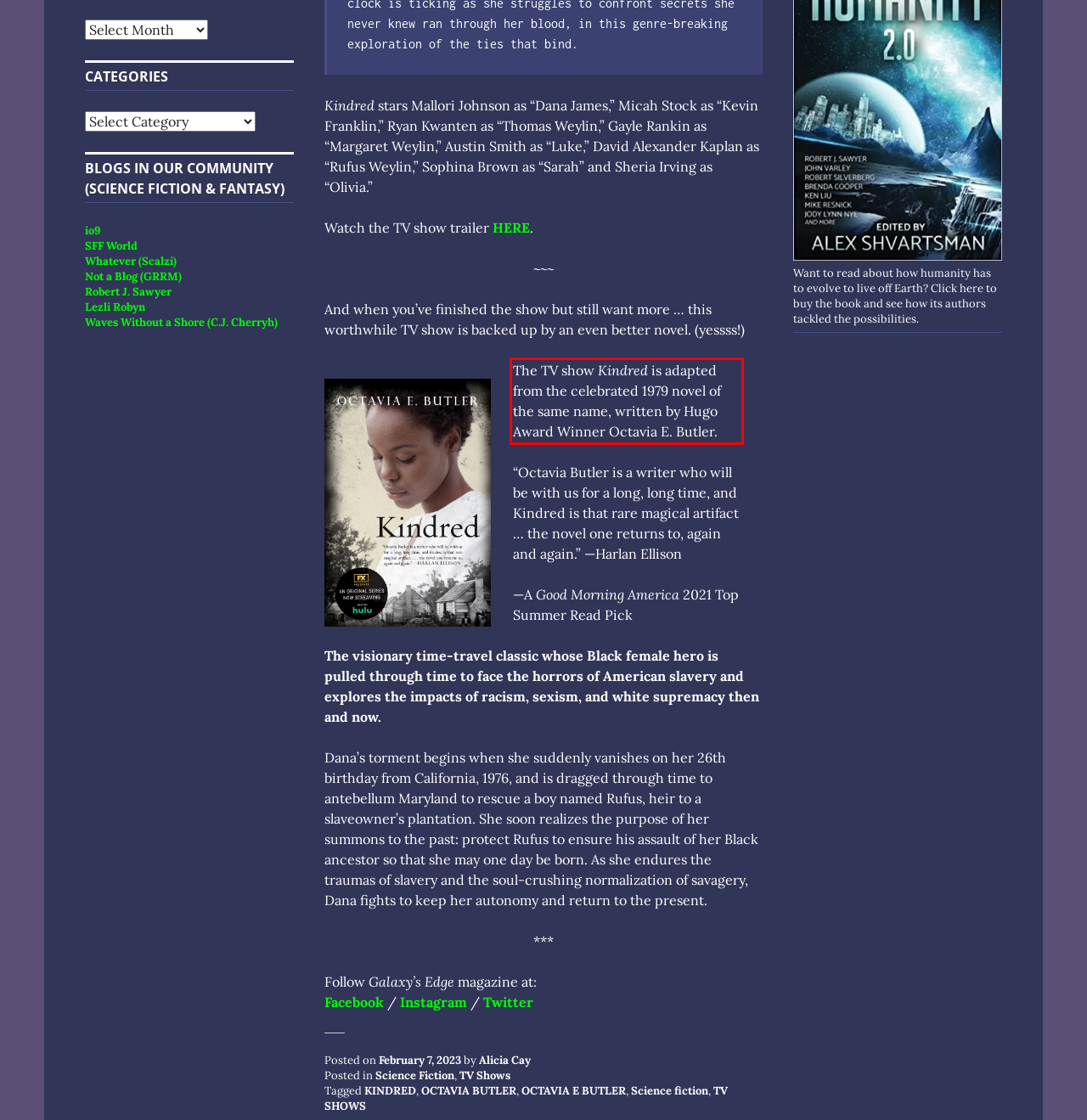Please examine the screenshot of the webpage and read the text present within the red rectangle bounding box.

The TV show Kindred is adapted from the celebrated 1979 novel of the same name, written by Hugo Award Winner Octavia E. Butler.